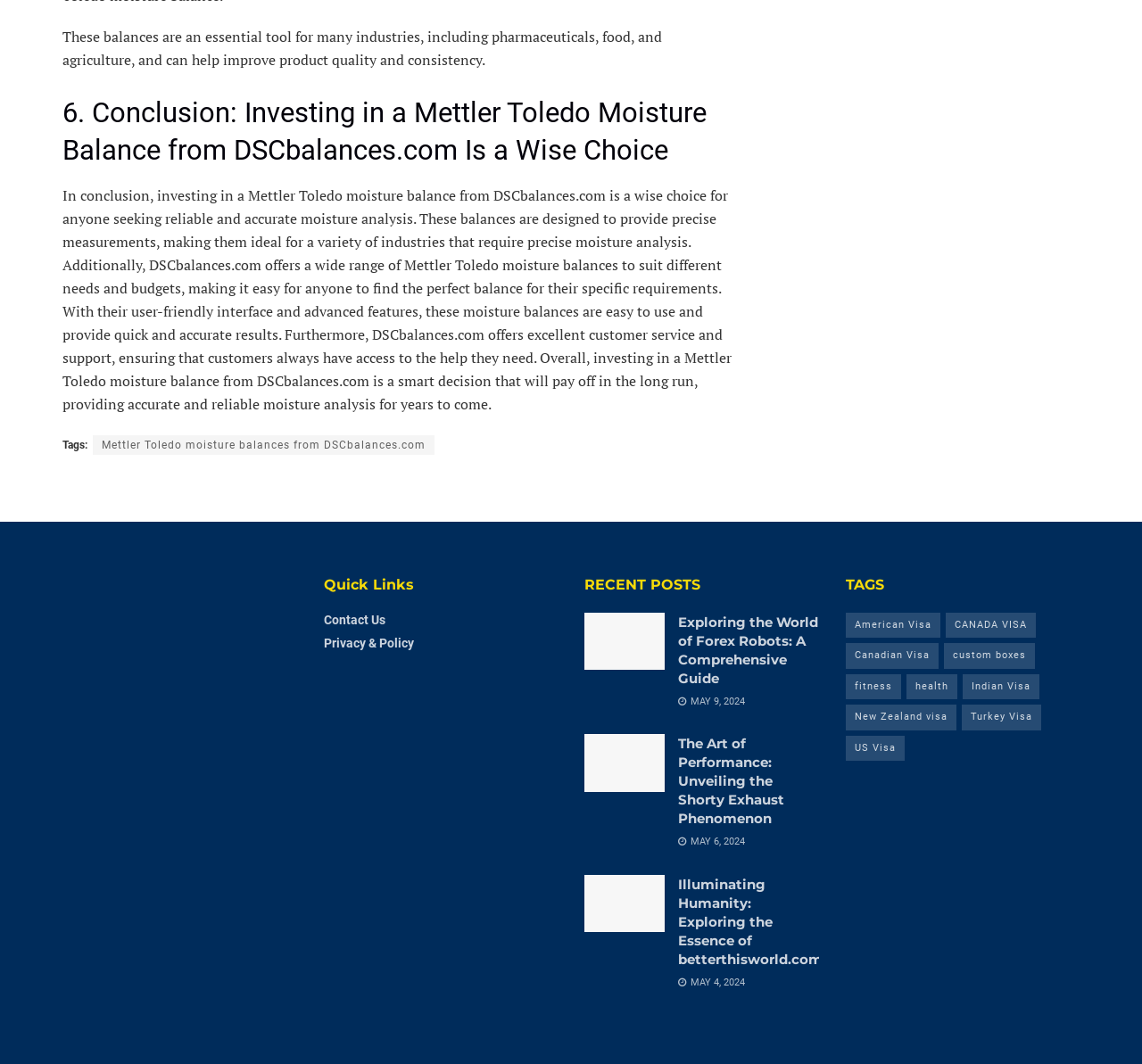Provide the bounding box coordinates for the UI element described in this sentence: "fitness". The coordinates should be four float values between 0 and 1, i.e., [left, top, right, bottom].

[0.74, 0.634, 0.789, 0.657]